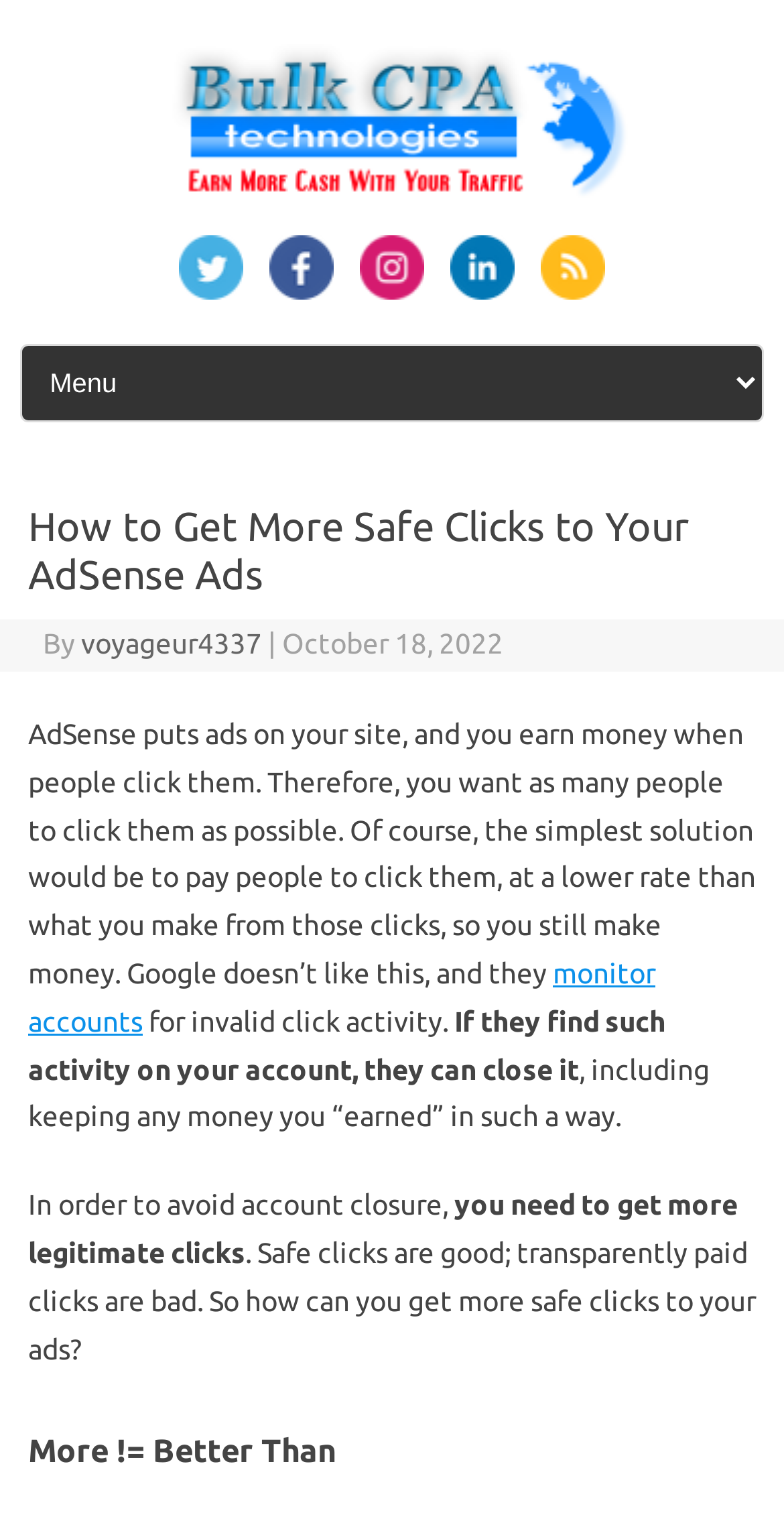What is the purpose of AdSense?
Using the visual information from the image, give a one-word or short-phrase answer.

Earn money from ads